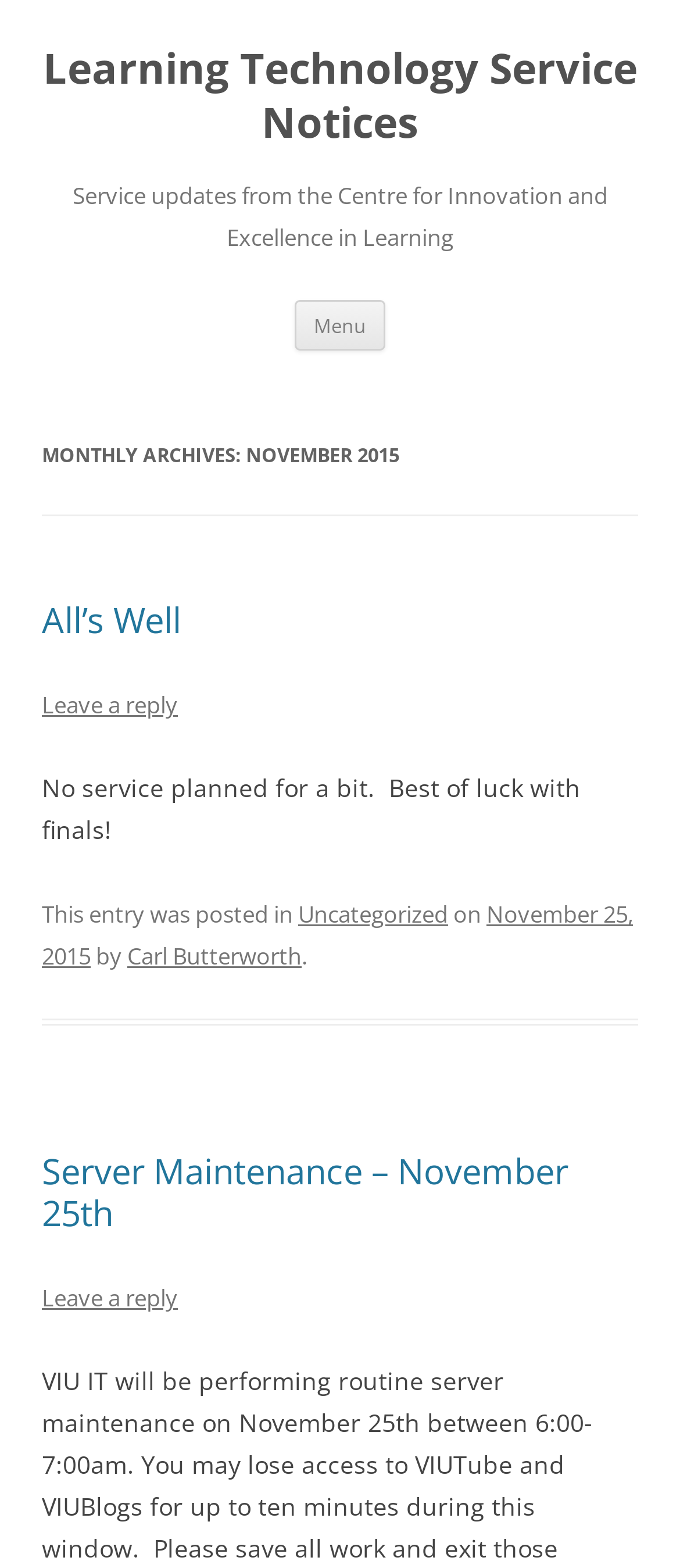Predict the bounding box coordinates for the UI element described as: "Carl Butterworth". The coordinates should be four float numbers between 0 and 1, presented as [left, top, right, bottom].

[0.187, 0.6, 0.444, 0.62]